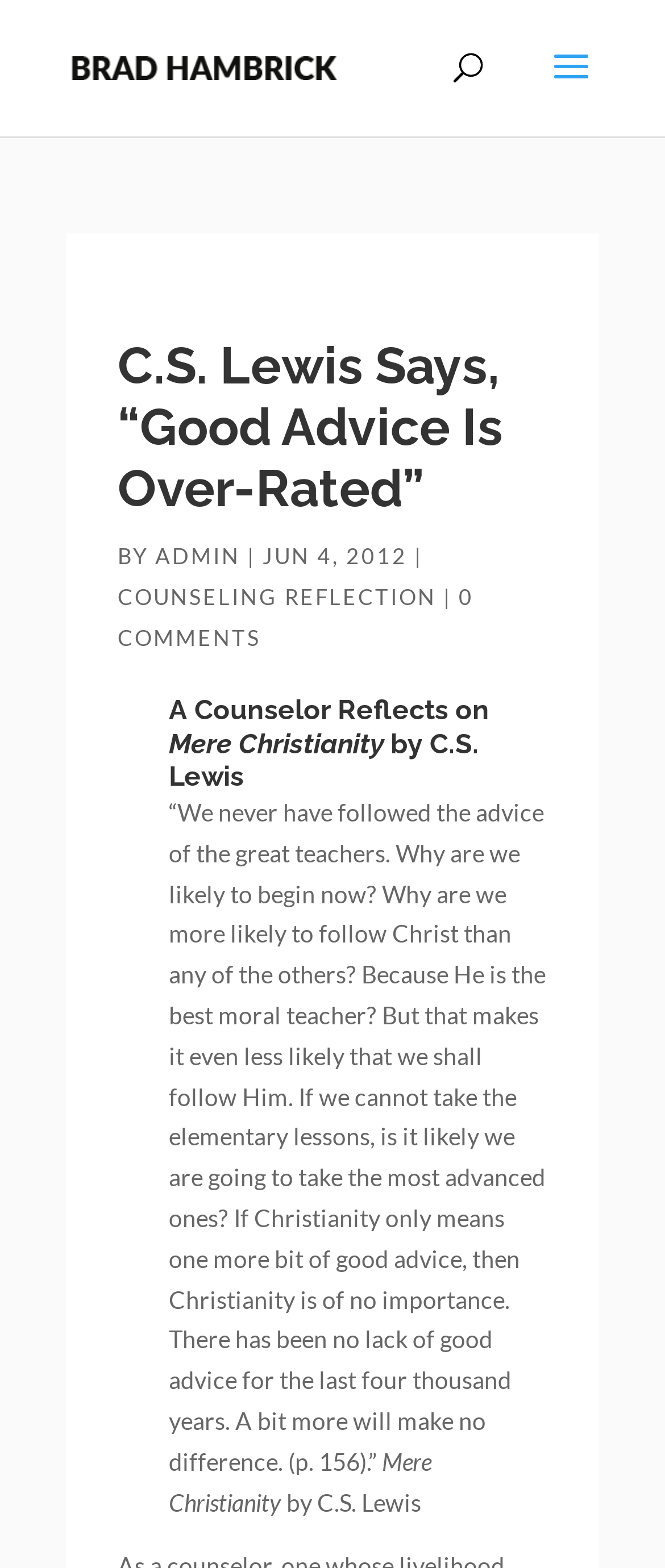Find the bounding box coordinates for the HTML element specified by: "alt="Brad Hambrick"".

[0.108, 0.032, 0.508, 0.051]